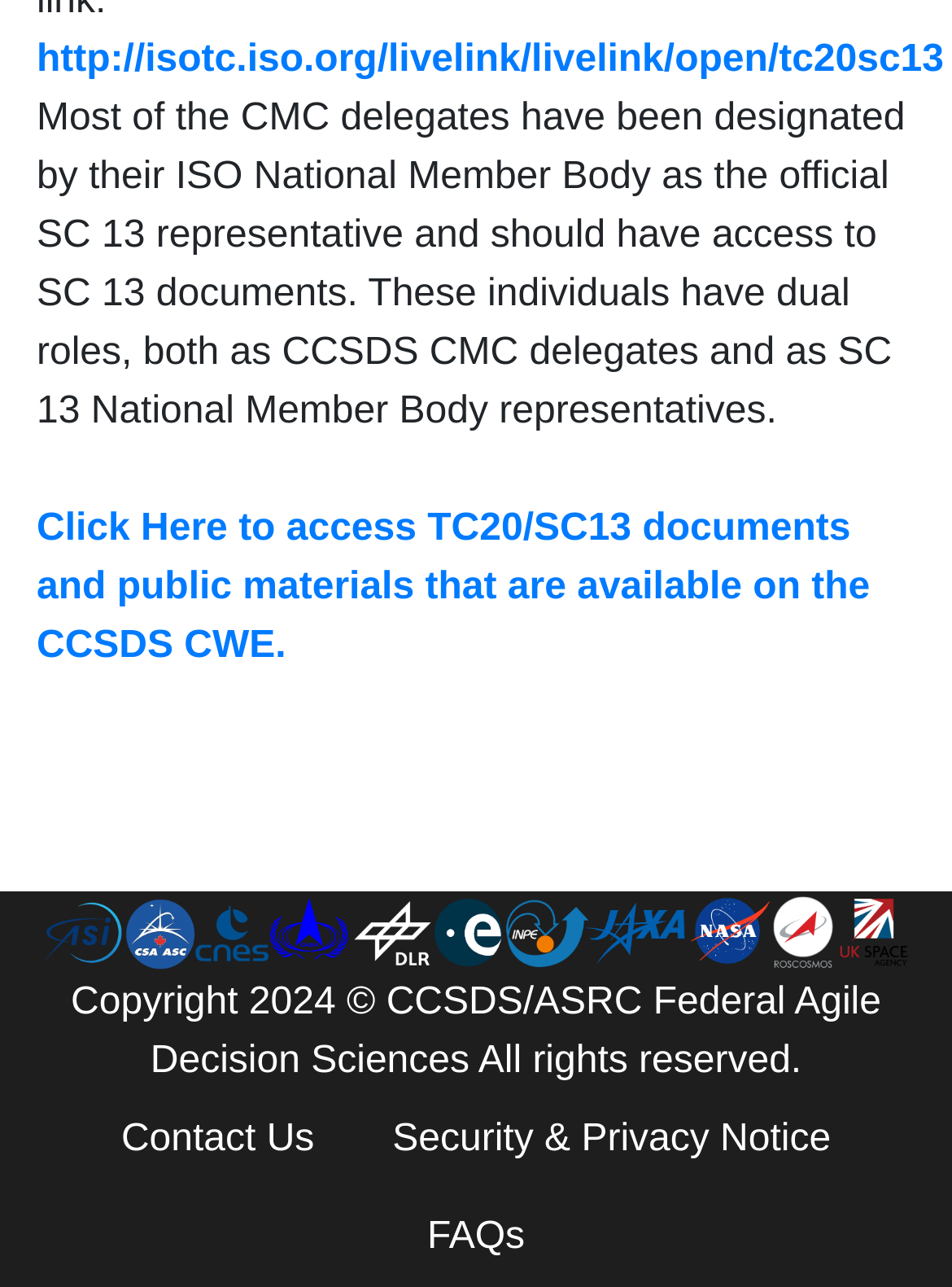What is the name of the banner image?
Provide an in-depth and detailed explanation in response to the question.

The image element with the description 'CCSDS Members Banner' suggests that the name of the banner image is CCSDS Members Banner.